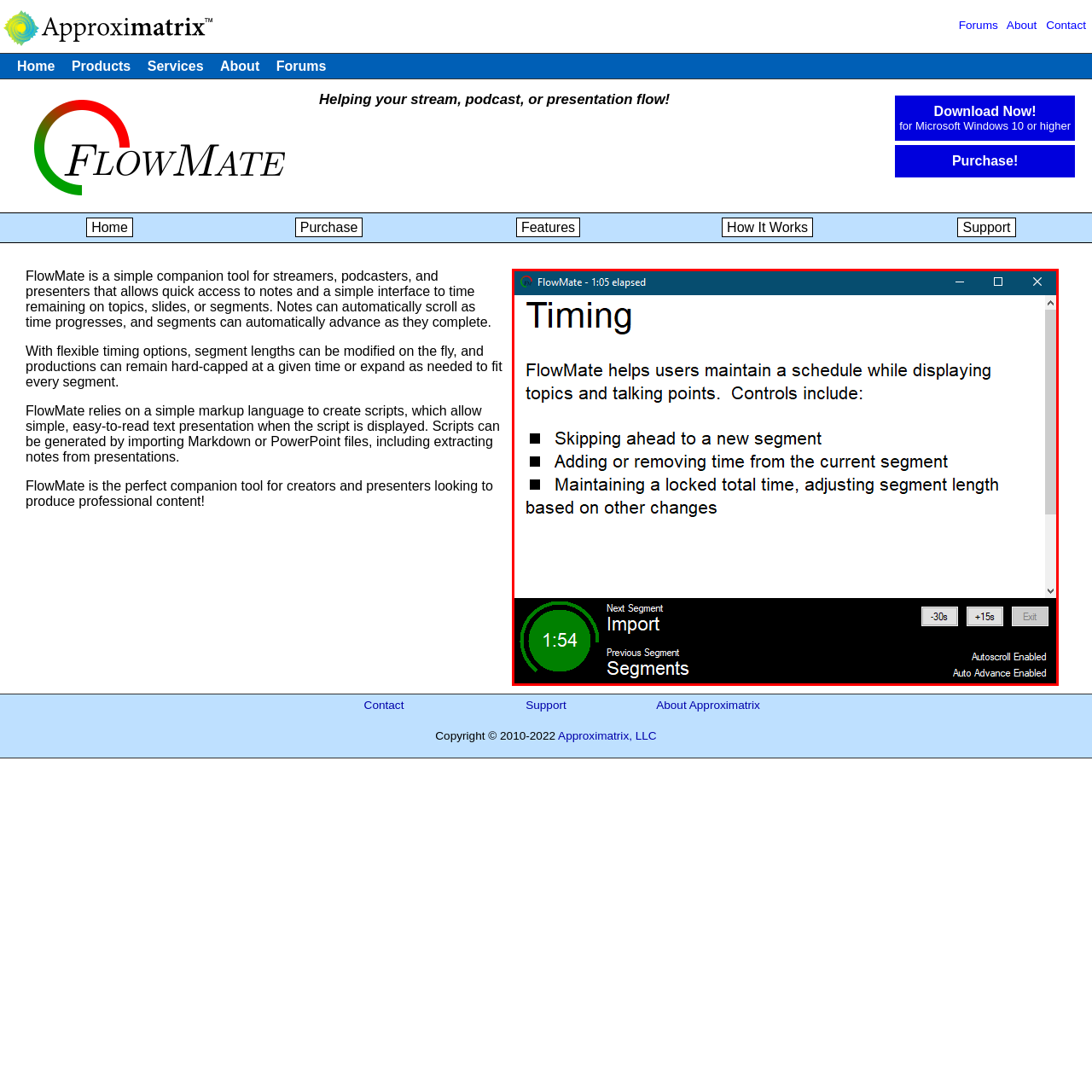Observe the image area highlighted by the pink border and answer the ensuing question in detail, using the visual cues: 
What is the main focus of the FlowMate tool?

The FlowMate tool is designed to help users manage their schedules during presentations, podcasts, or streaming sessions, with a prominent section labeled 'Timing' indicating its focus on time management.